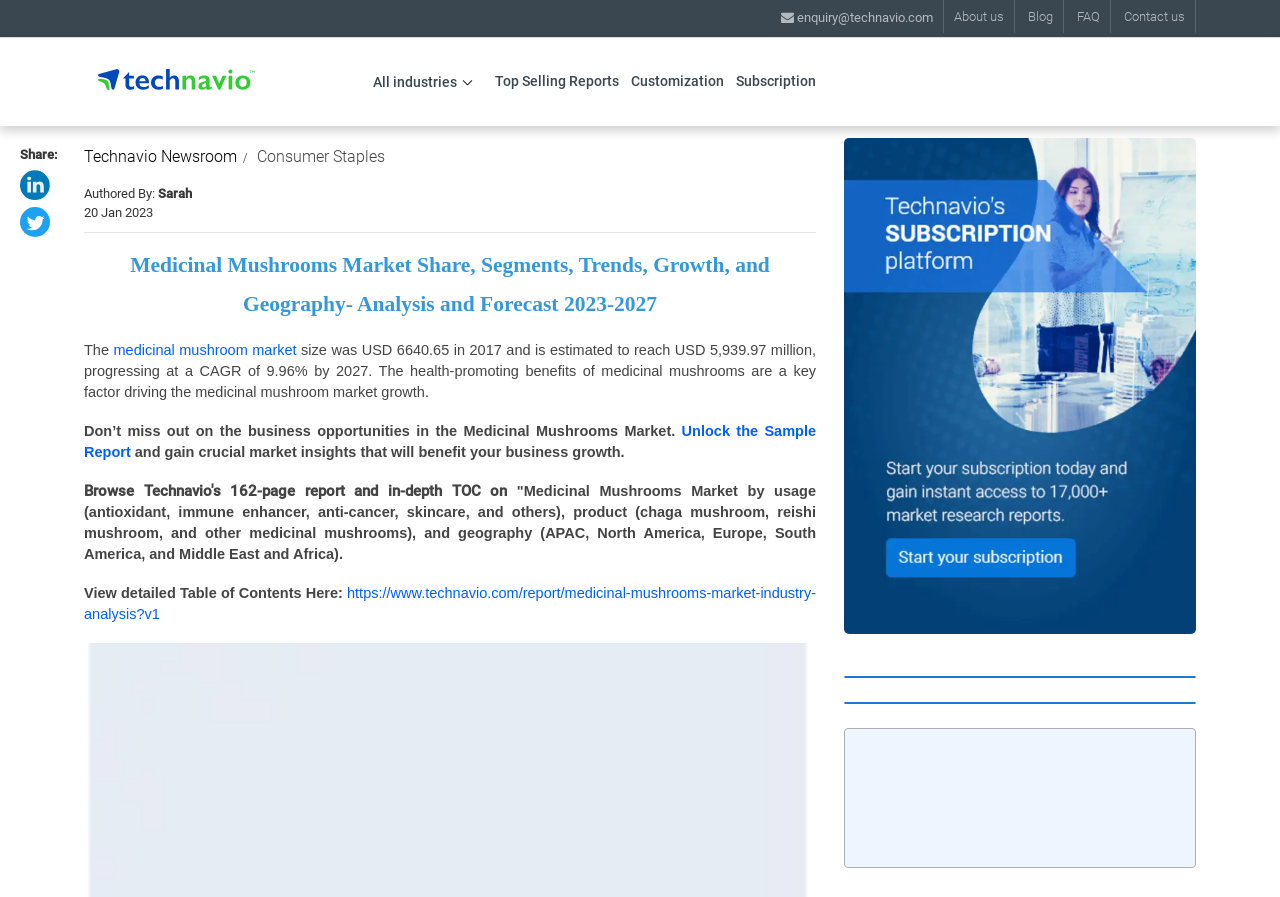Provide a one-word or one-phrase answer to the question:
What is the purpose of medicinal mushrooms?

Health-promoting benefits